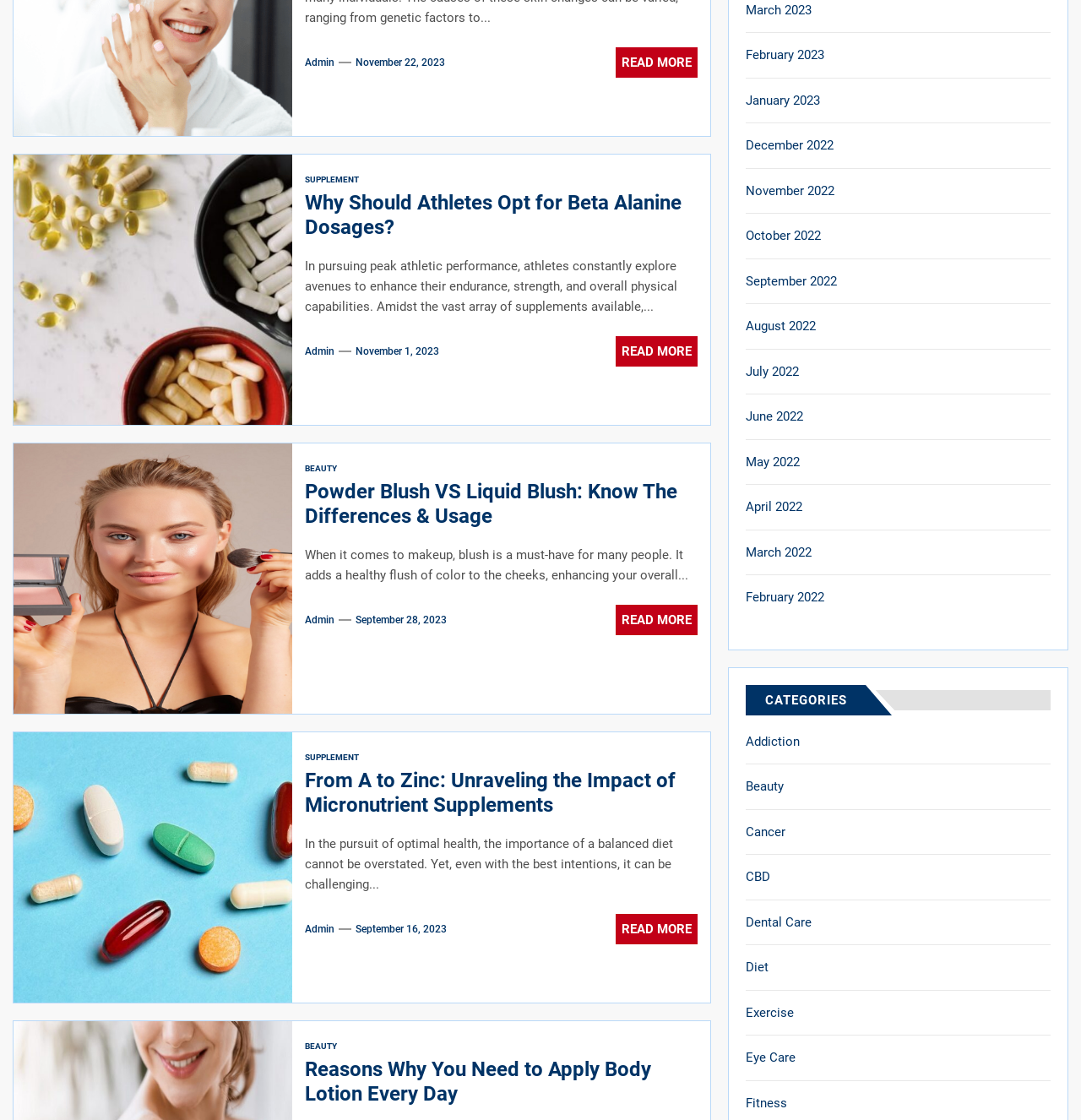Provide the bounding box for the UI element matching this description: "November 1, 2023".

[0.329, 0.308, 0.406, 0.319]